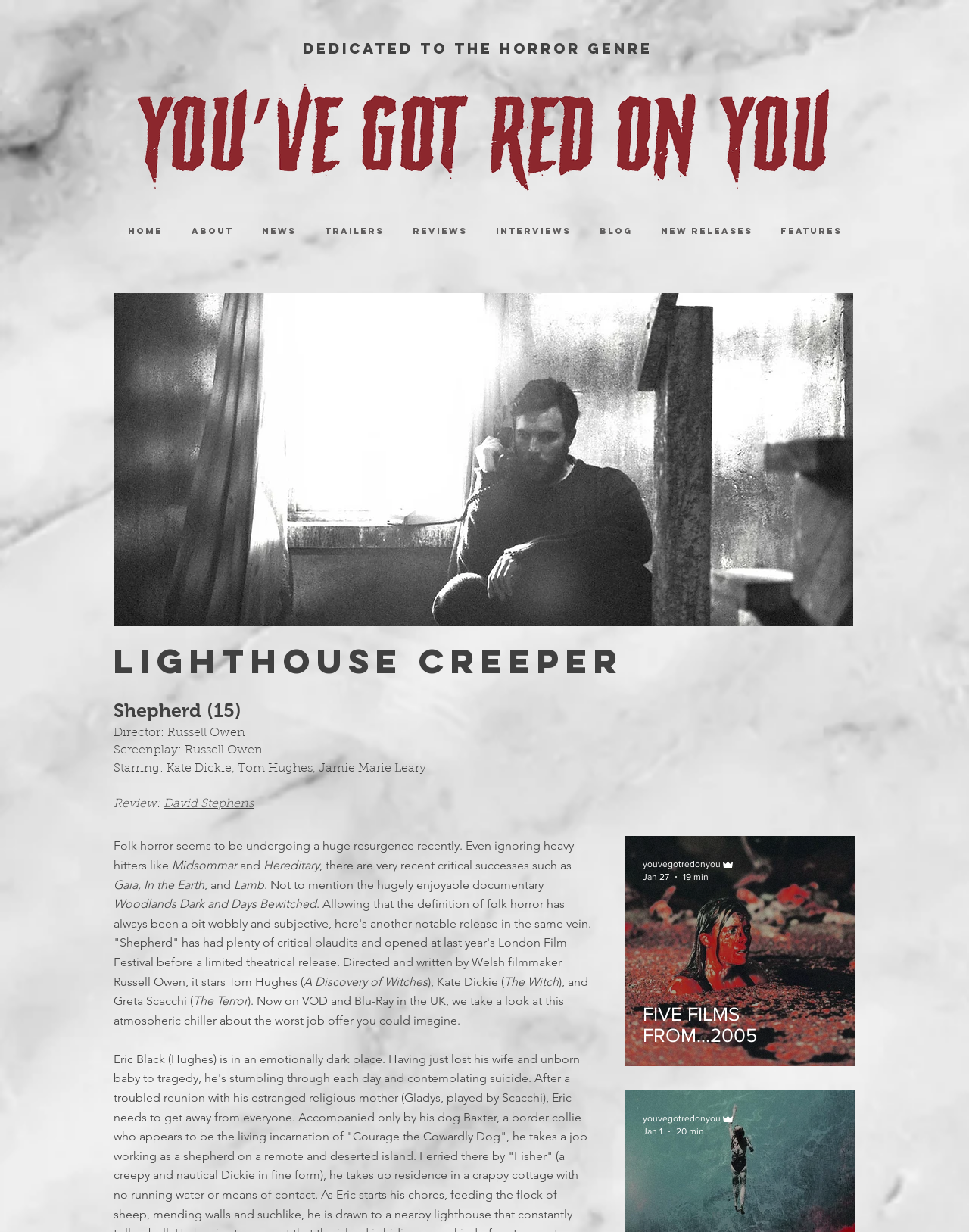What is the name of the movie being reviewed? Analyze the screenshot and reply with just one word or a short phrase.

Shepherd